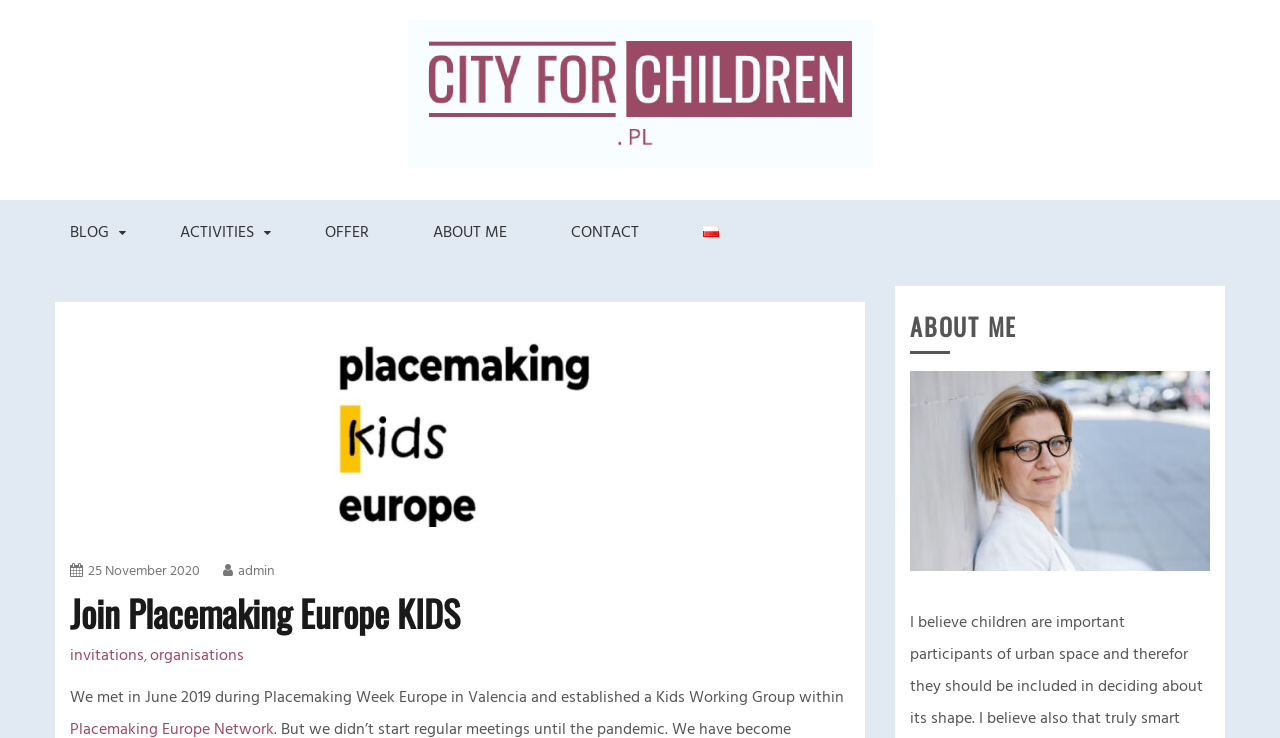Determine the bounding box coordinates of the UI element described by: "2022-08-05".

None